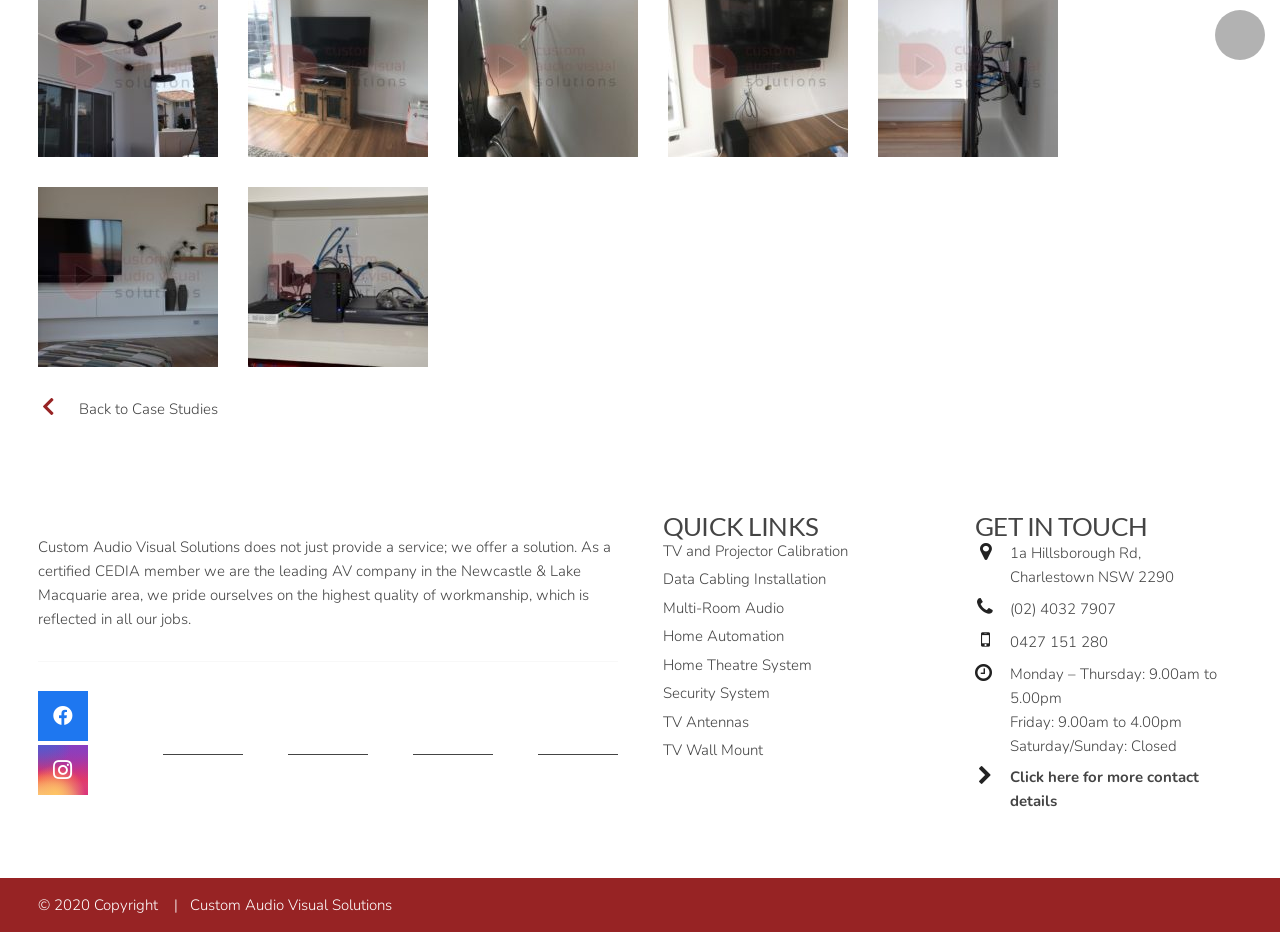Pinpoint the bounding box coordinates of the clickable area necessary to execute the following instruction: "Visit the Facebook page". The coordinates should be given as four float numbers between 0 and 1, namely [left, top, right, bottom].

[0.029, 0.741, 0.068, 0.795]